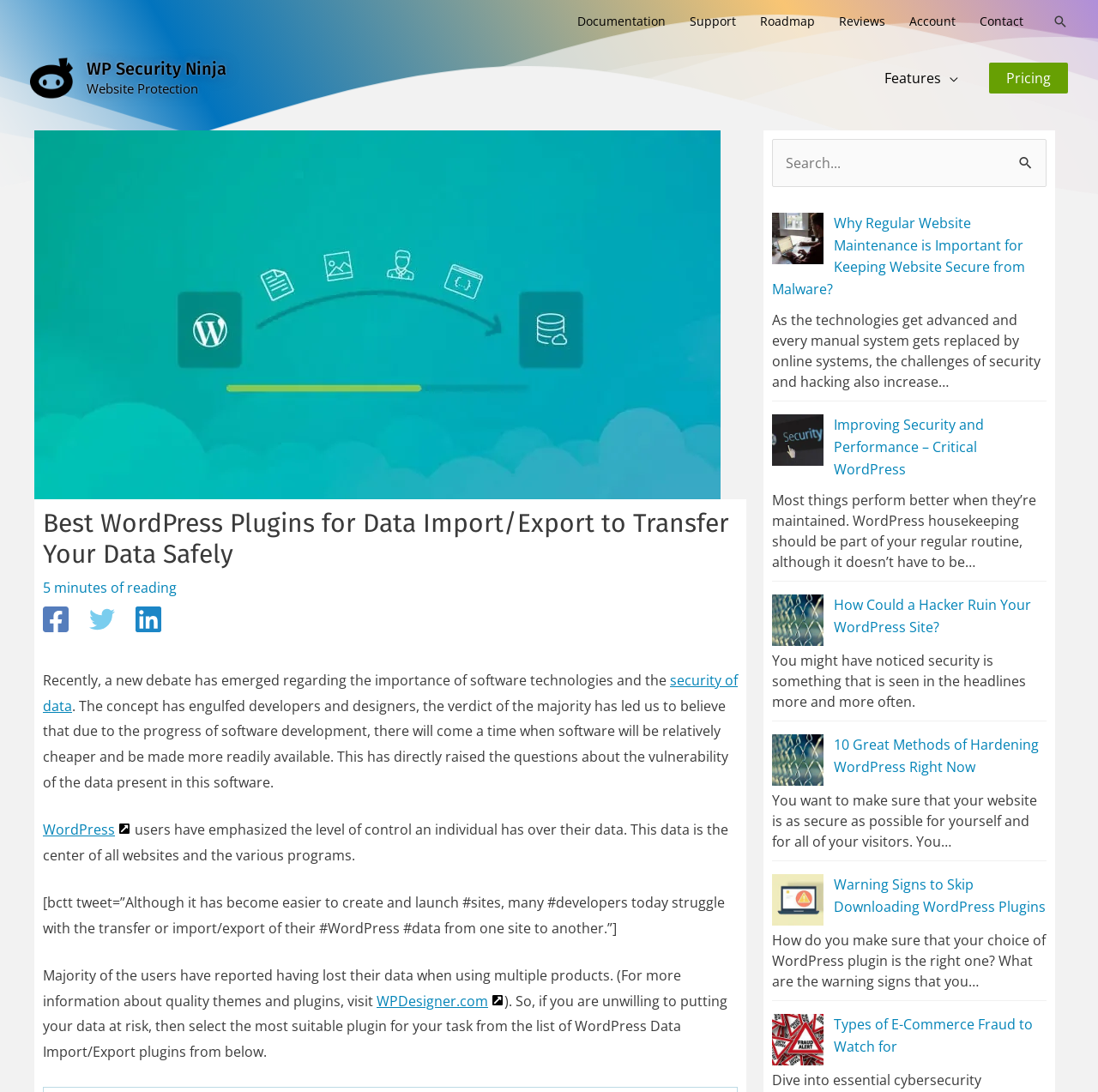Identify the bounding box coordinates of the region that needs to be clicked to carry out this instruction: "Click on the 'Documentation' link". Provide these coordinates as four float numbers ranging from 0 to 1, i.e., [left, top, right, bottom].

[0.515, 0.0, 0.617, 0.039]